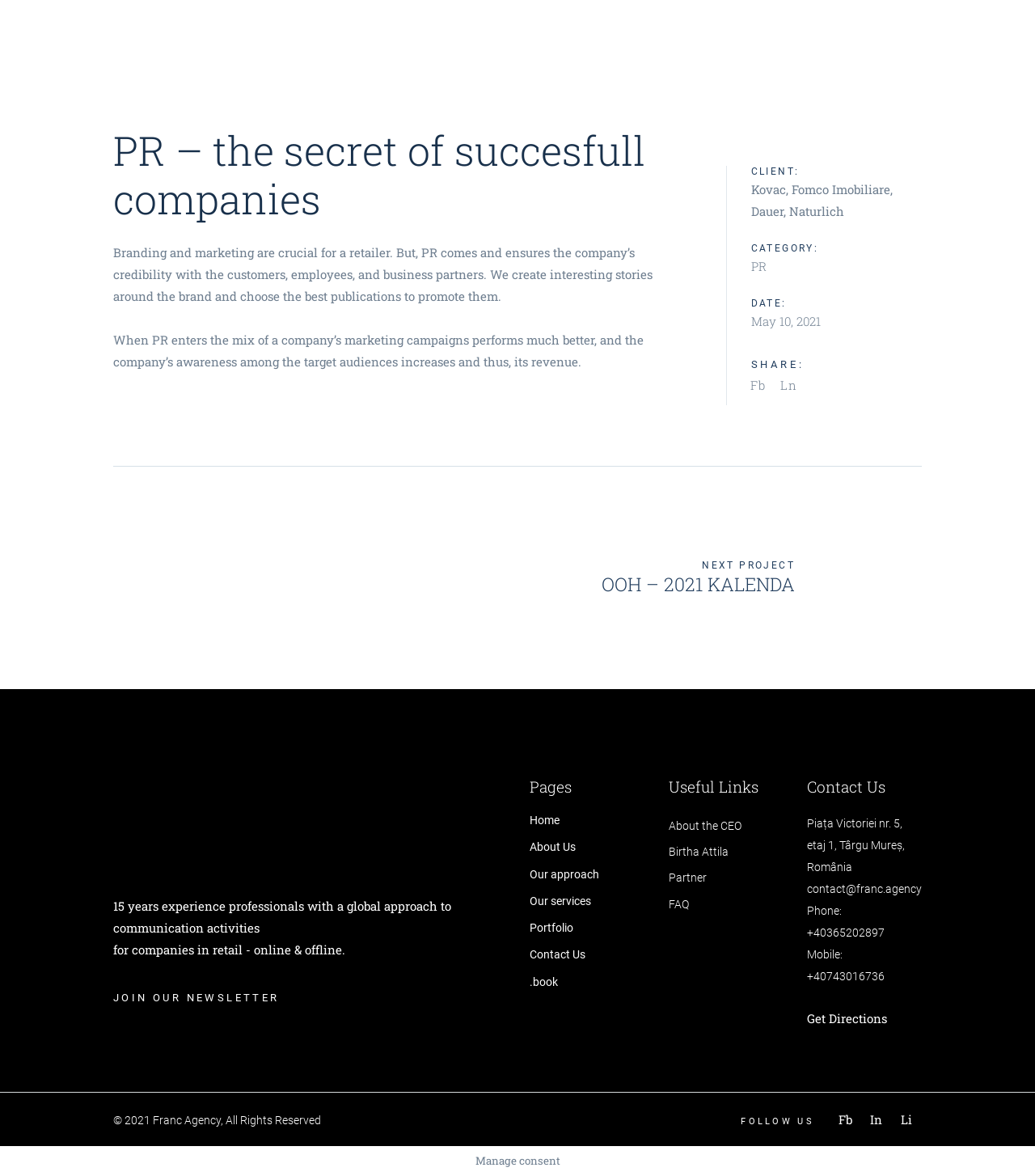What is the company's name?
Look at the image and answer the question using a single word or phrase.

Franc Agency